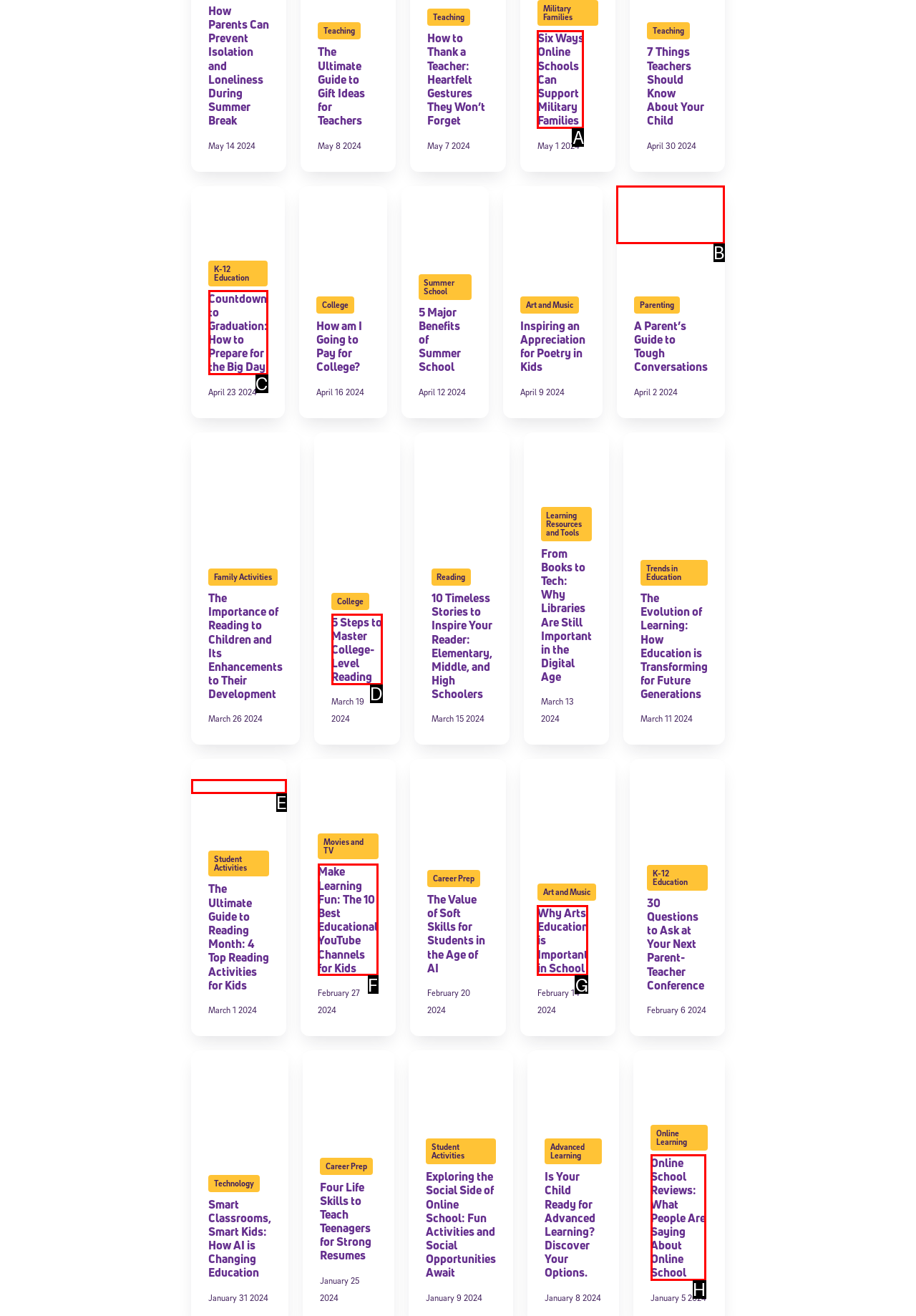Tell me which one HTML element I should click to complete the following task: View the image 'A mom comforts her daughters while sitting on the couch' Answer with the option's letter from the given choices directly.

B